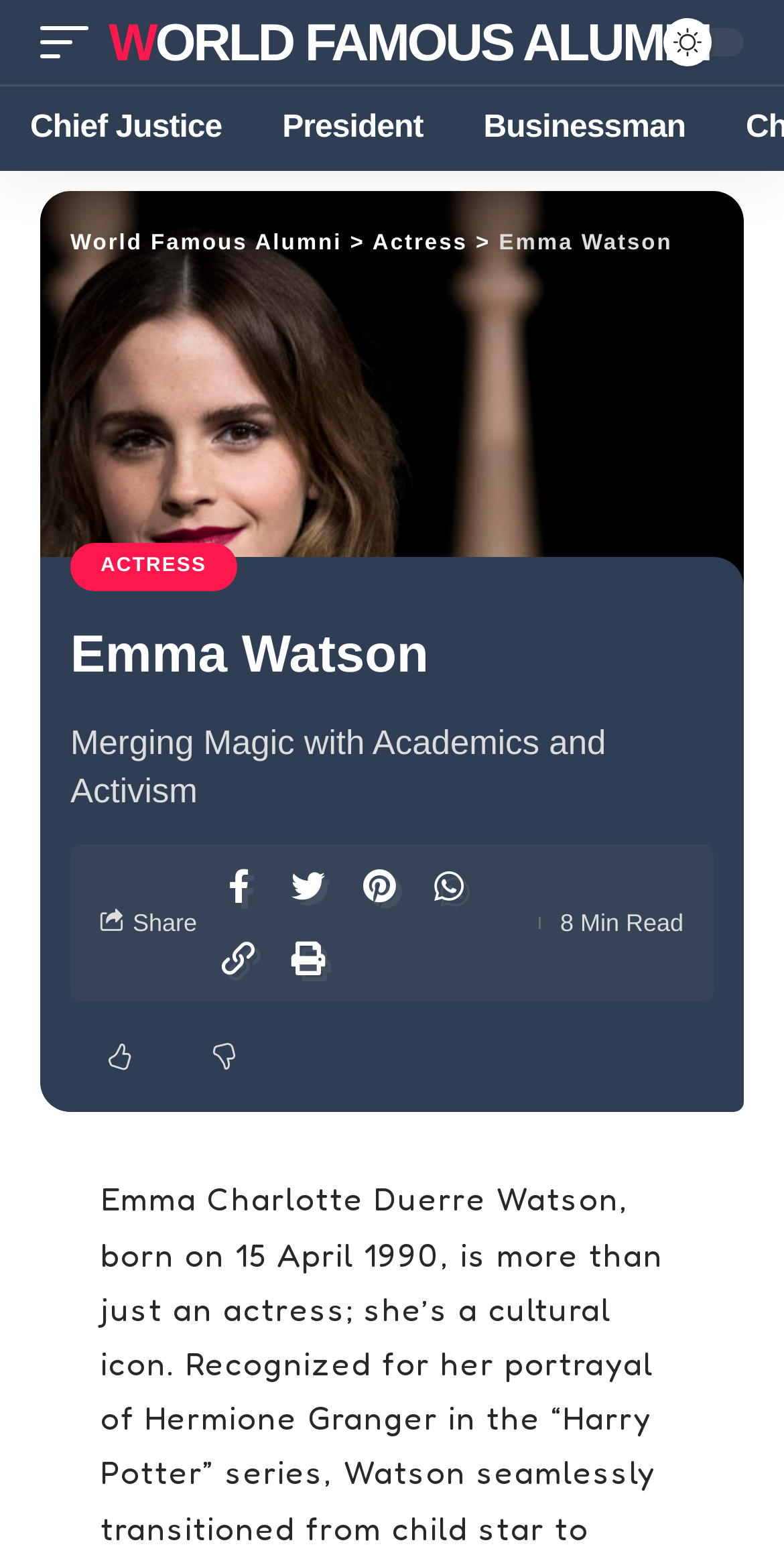What is the name of the person featured on this webpage?
Provide a one-word or short-phrase answer based on the image.

Emma Watson